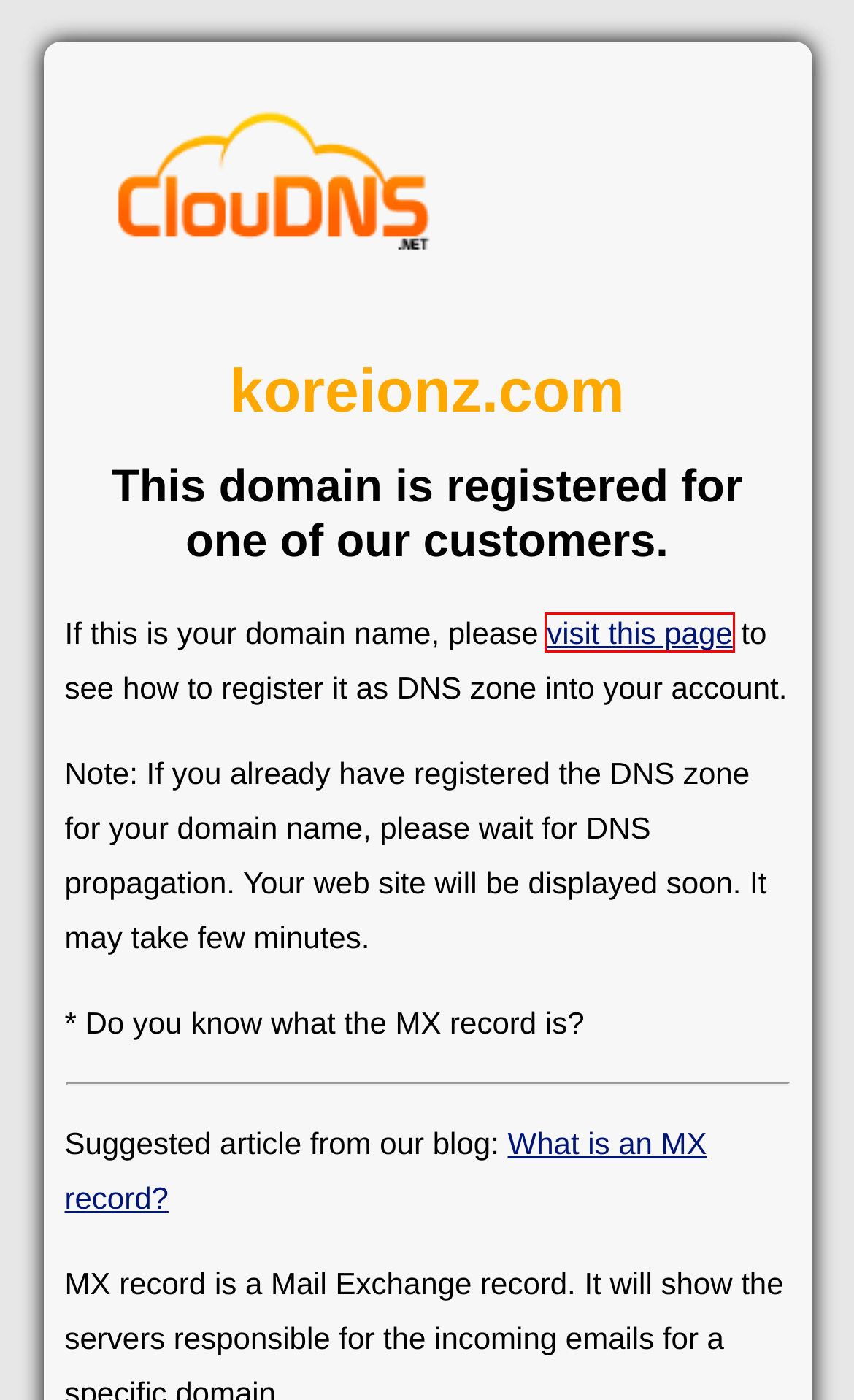You are provided with a screenshot of a webpage highlighting a UI element with a red bounding box. Choose the most suitable webpage description that matches the new page after clicking the element in the bounding box. Here are the candidates:
A. Buy SSL Certificates Cheap | ClouDNS
B. Free DNS hosting, Cloud DNS hosting and Domain names | ClouDNS
C. CloudPrima: Premium Cloud VPS servers
D. Secondary DNS Services. Test for Free | ClouDNS
E. Email Forwarding service | One forever free Email Forward | ClouDNS
F. ClouDNS: Master DNS Zone
G. ClouDNS: What is an MX Record?
H. Google Workspace (G Suite) from ClouDNS

F